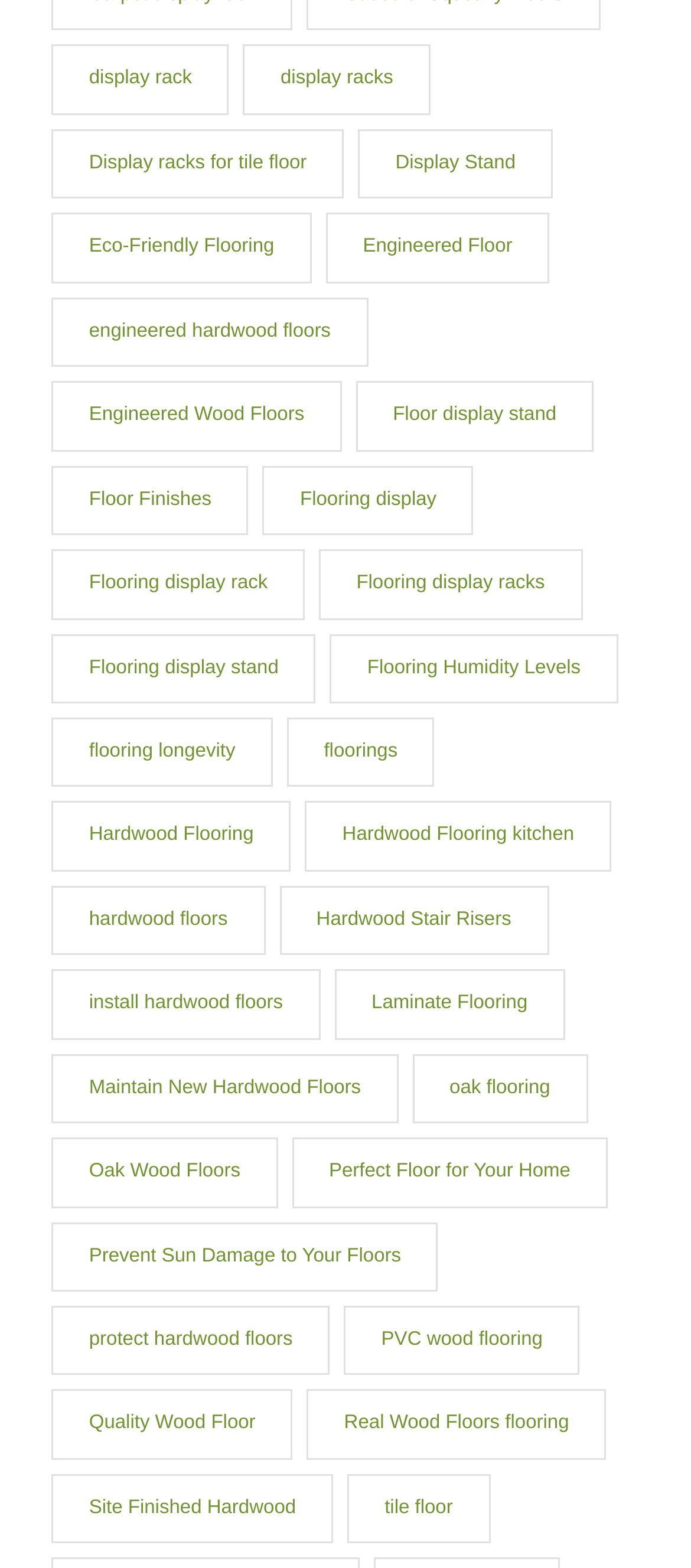How many links have the word 'display' in them?
Please answer using one word or phrase, based on the screenshot.

5